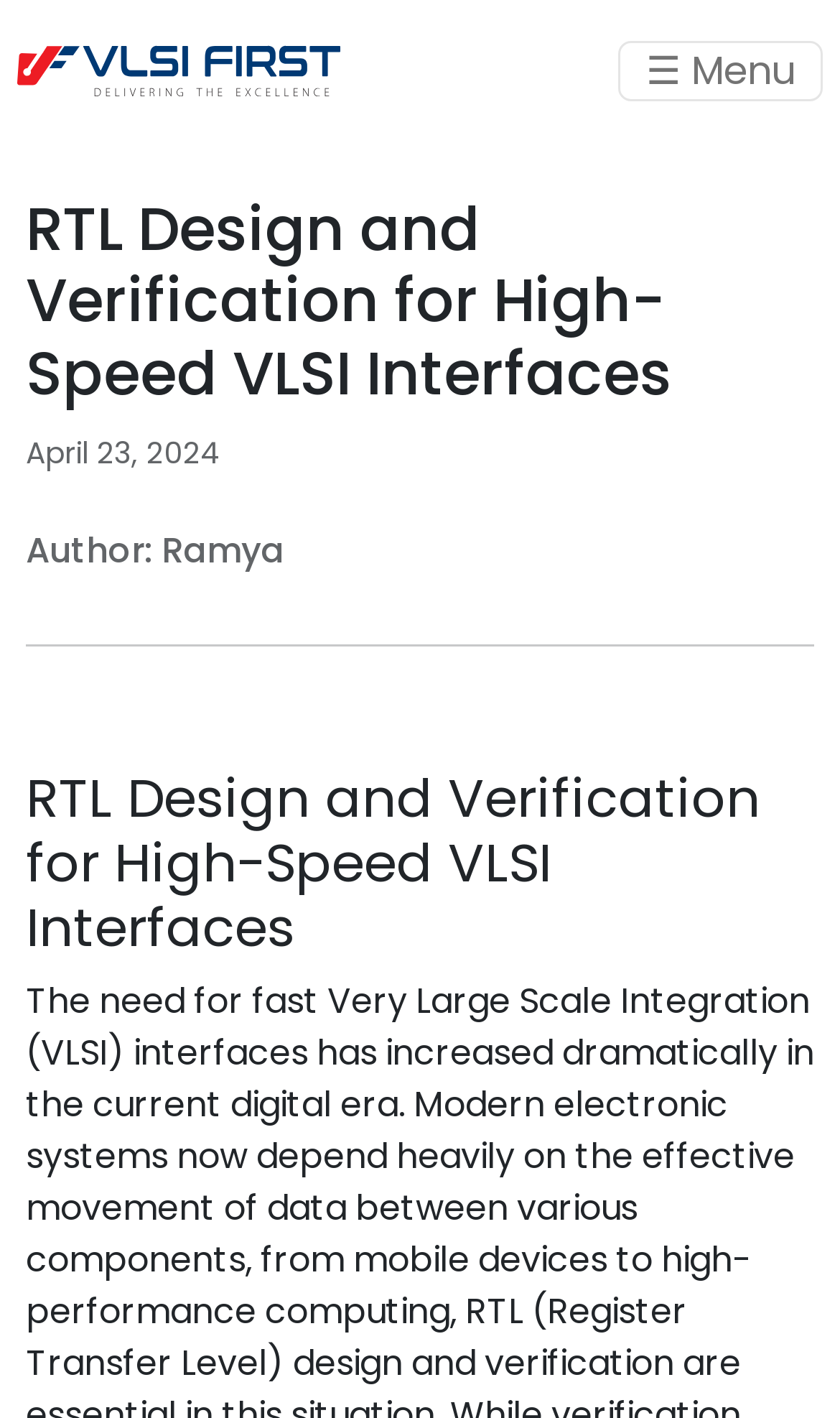Provide a one-word or short-phrase response to the question:
What is the orientation of the separator on the webpage?

horizontal